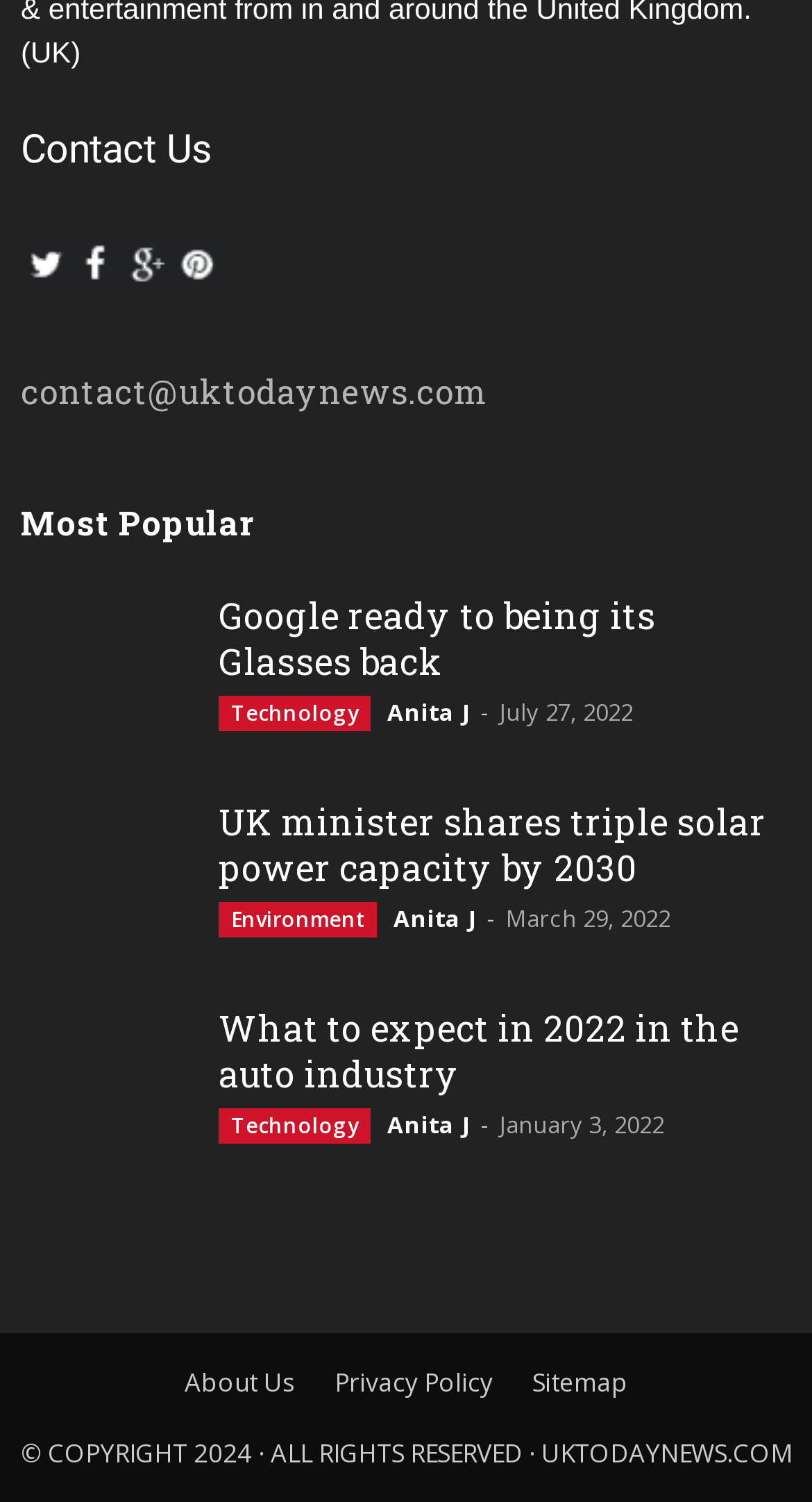Please identify the bounding box coordinates of the area I need to click to accomplish the following instruction: "Check About Us".

[0.227, 0.909, 0.363, 0.934]